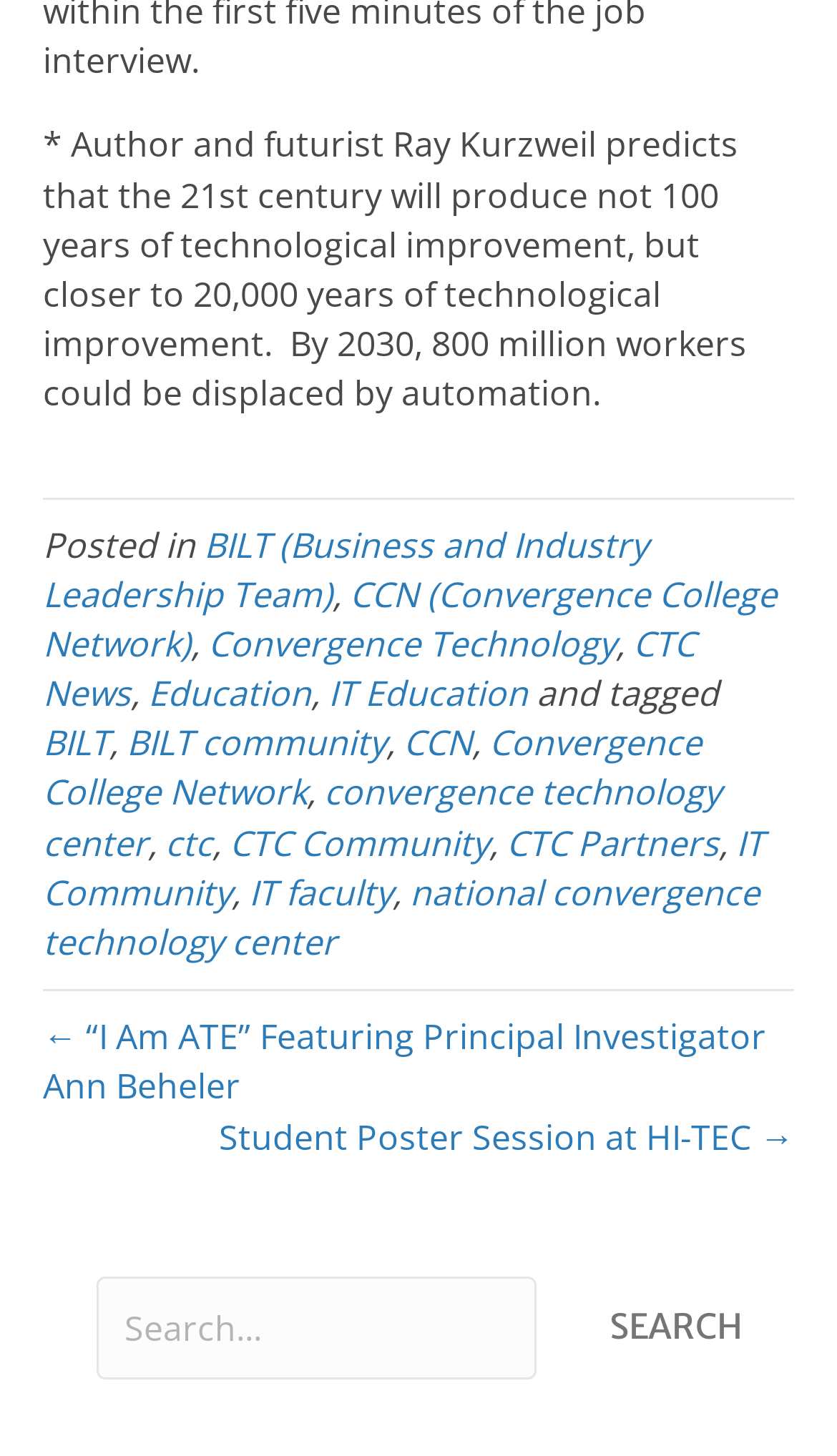Identify the bounding box for the described UI element. Provide the coordinates in (top-left x, top-left y, bottom-right x, bottom-right y) format with values ranging from 0 to 1: aria-label="Search input" name="s" placeholder="Search..."

[0.115, 0.876, 0.641, 0.947]